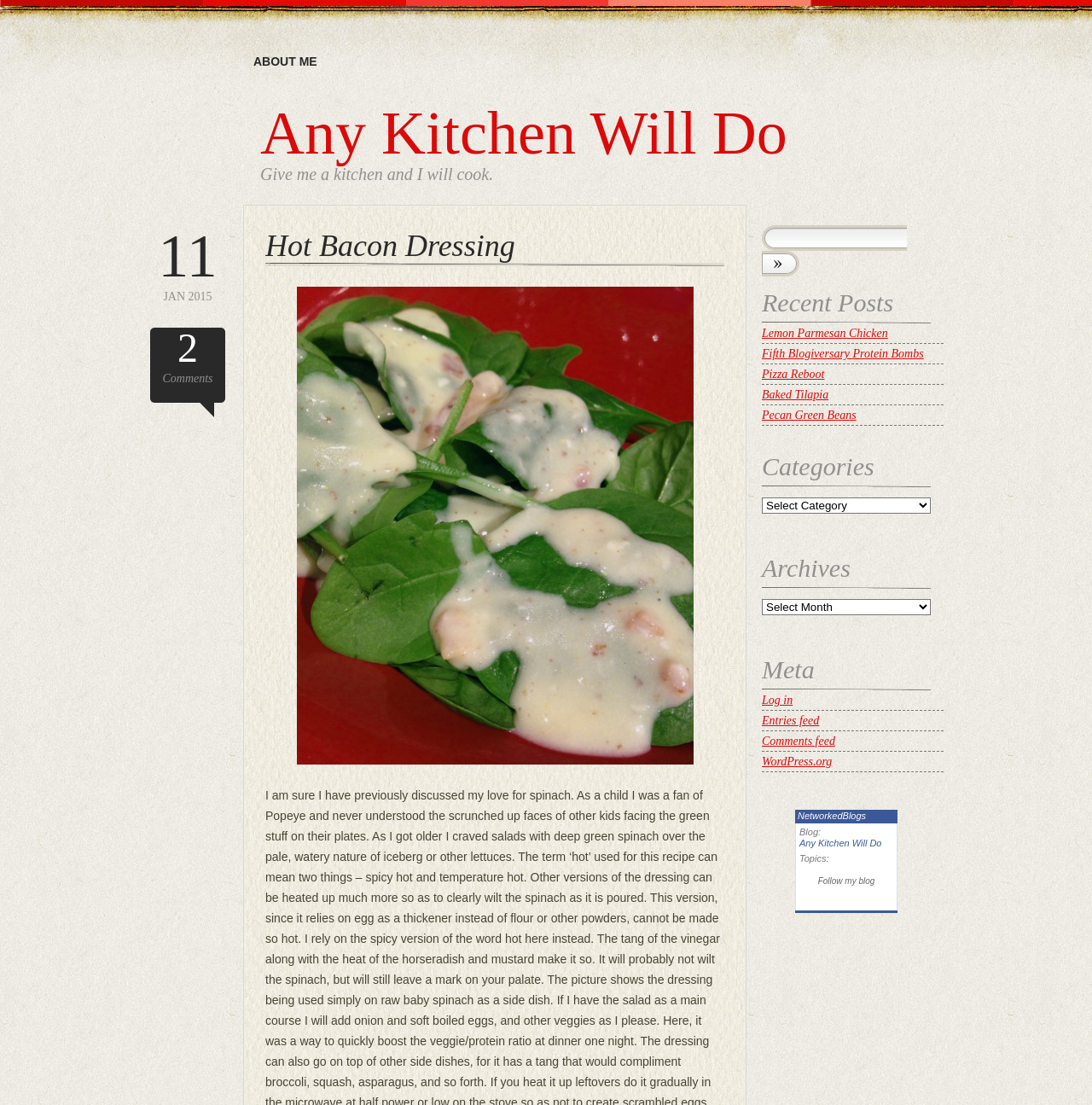What is the name of the blog?
Give a one-word or short-phrase answer derived from the screenshot.

Any Kitchen Will Do